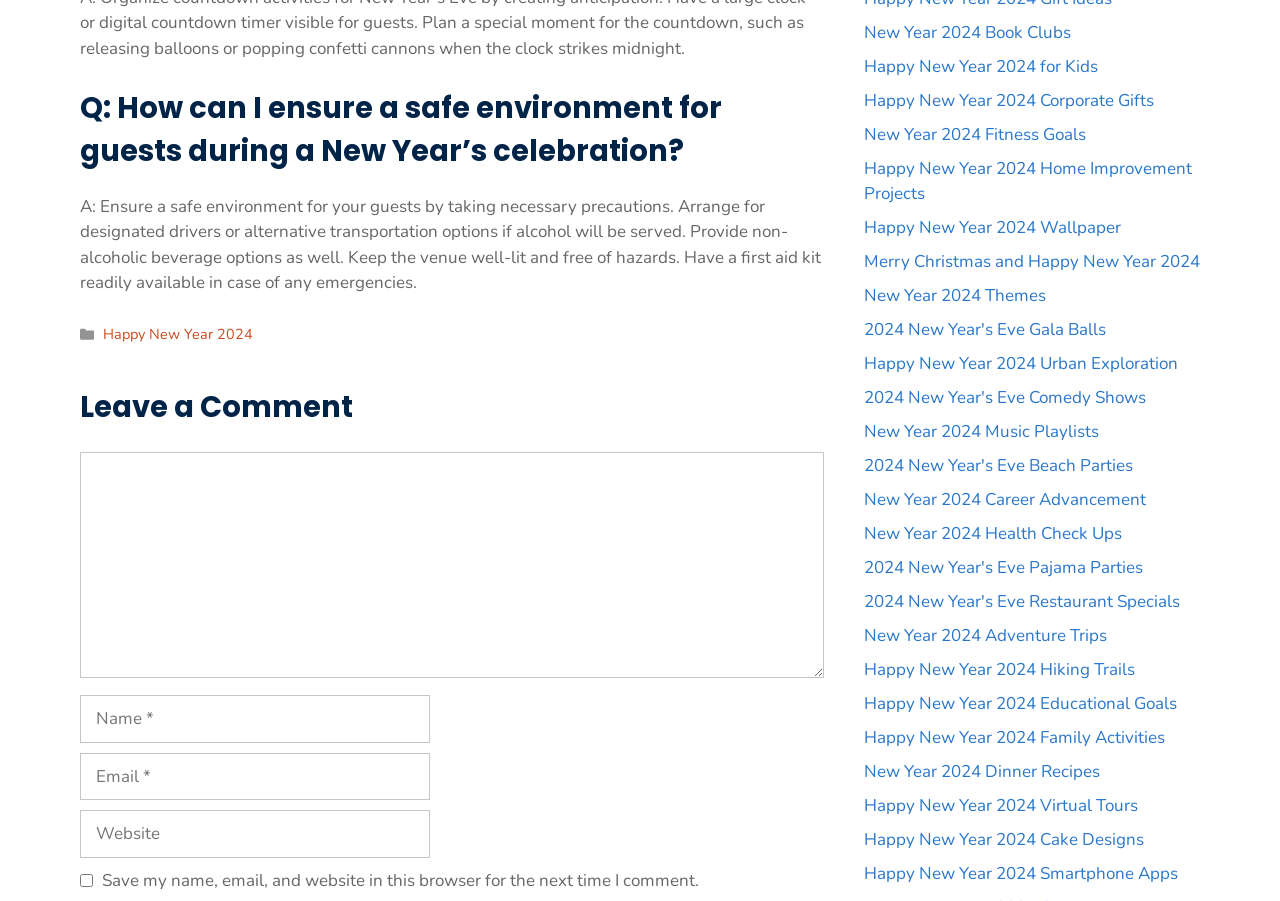Please identify the bounding box coordinates of the element I need to click to follow this instruction: "Click on New Year 2024 Book Clubs".

[0.675, 0.023, 0.837, 0.049]